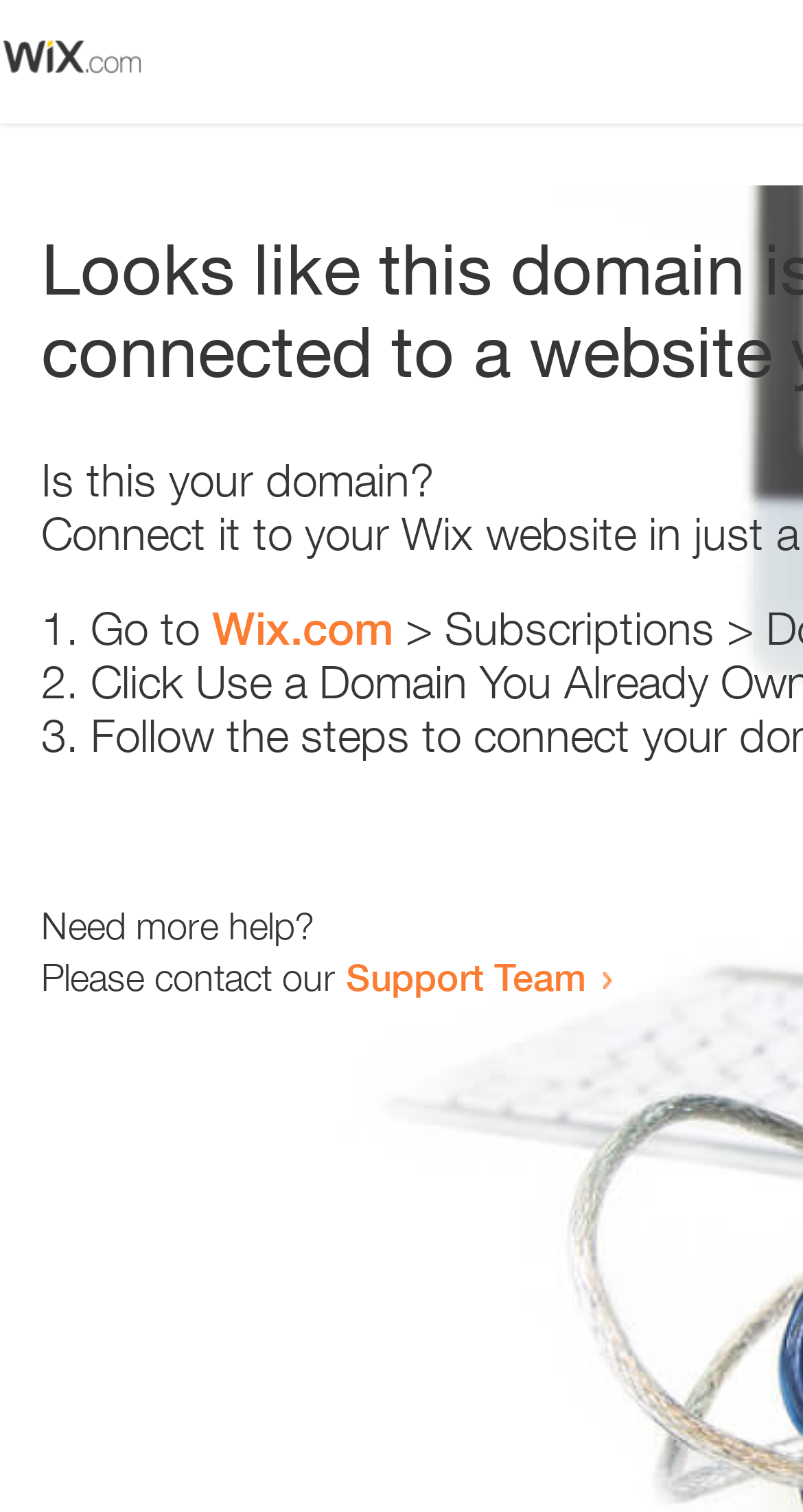Summarize the webpage in an elaborate manner.

The webpage appears to be an error page, with a small image at the top left corner. Below the image, there is a heading that reads "Is this your domain?" centered on the page. 

Underneath the heading, there is a numbered list with three items. The first item starts with "1." and is followed by the text "Go to" and a link to "Wix.com". The second item starts with "2." and the third item starts with "3.", but their contents are not specified. 

At the bottom of the page, there is a section that provides additional help options. It starts with the text "Need more help?" and is followed by a sentence that reads "Please contact our". This sentence is completed with a link to the "Support Team".